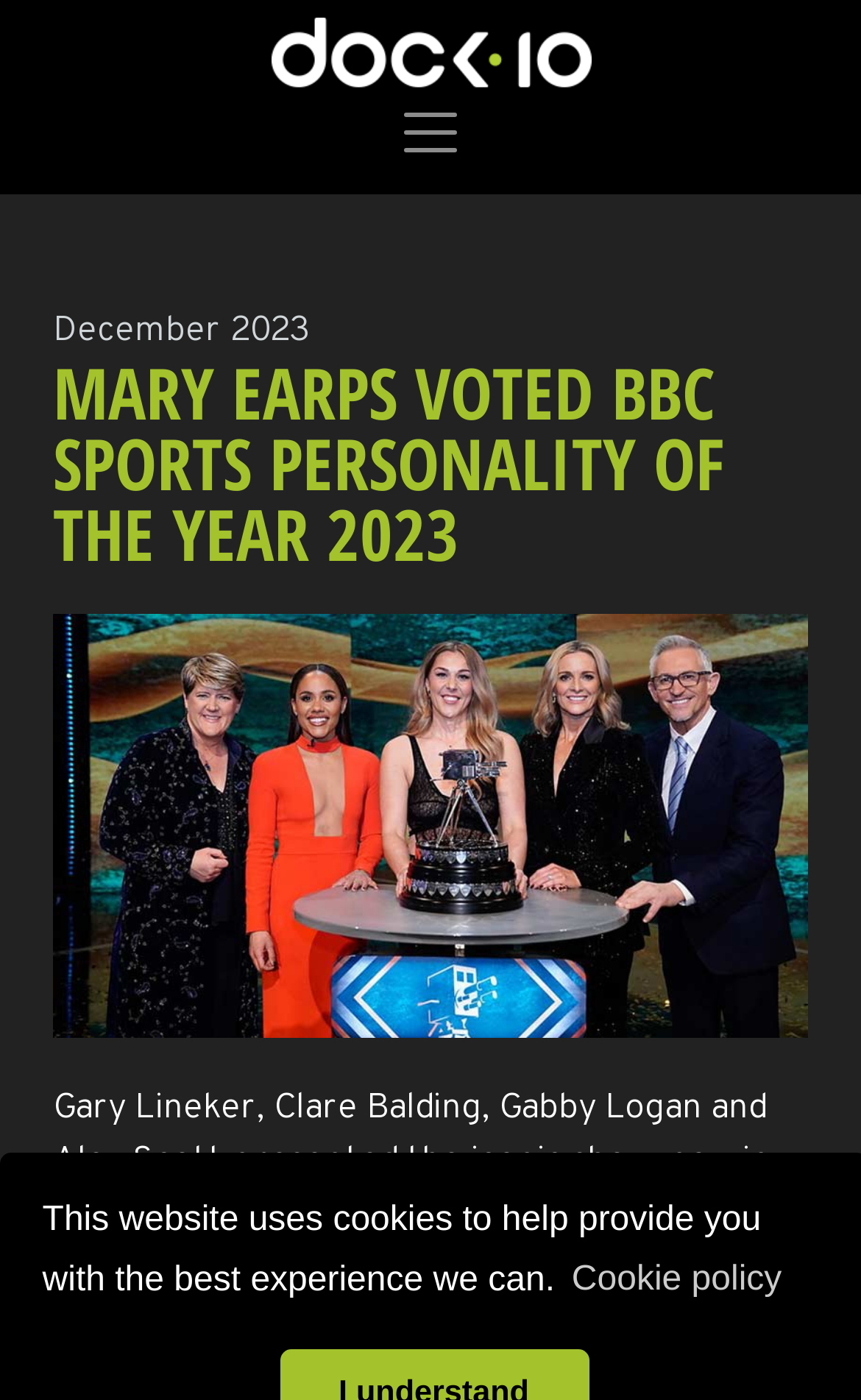What is the logo displayed at the top of the webpage?
Please provide a detailed and comprehensive answer to the question.

I found this information by analyzing the image element at the top of the webpage, which is described as the dock10 logo.